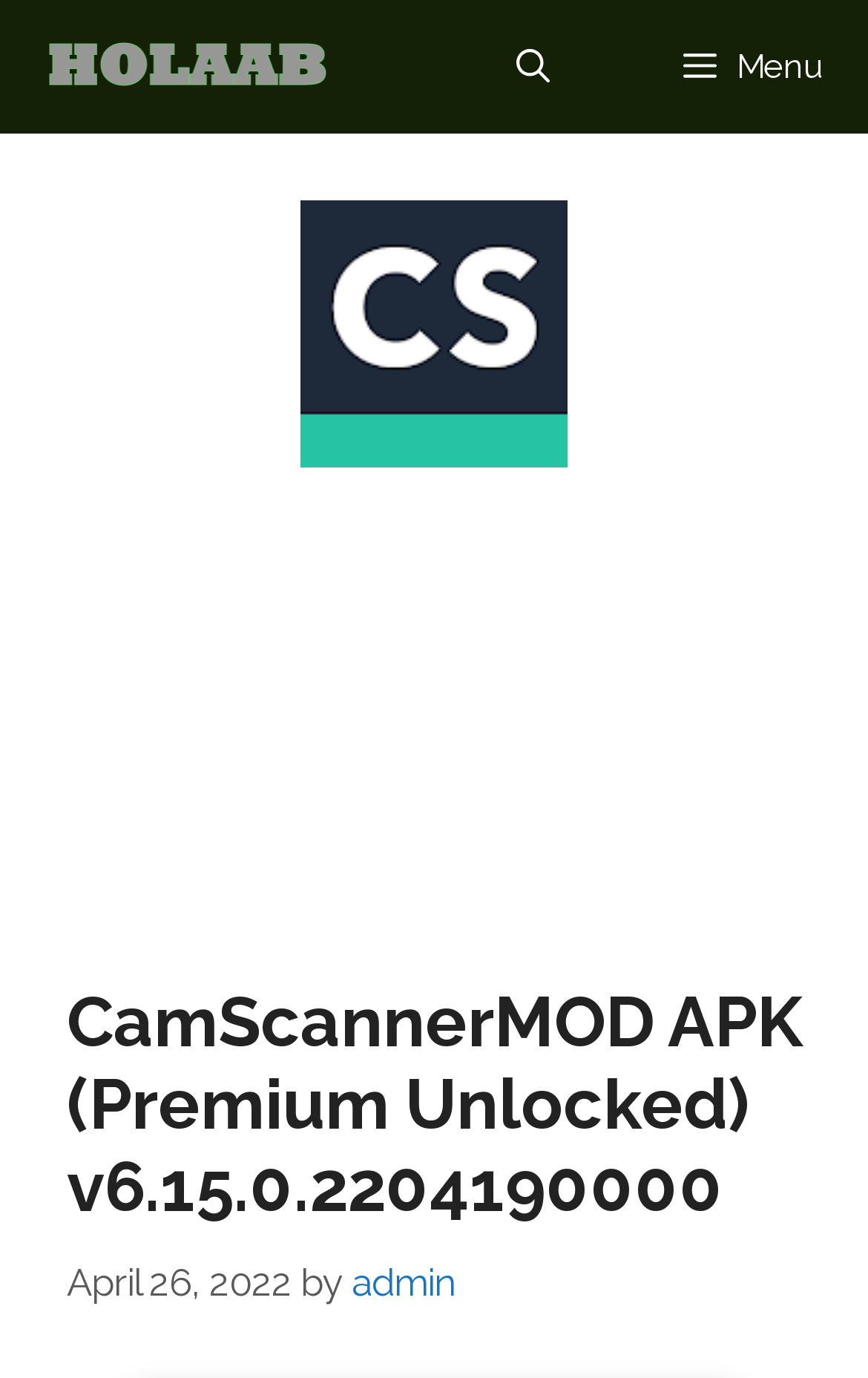What is the name of the APK?
Using the visual information from the image, give a one-word or short-phrase answer.

CamScannerMOD